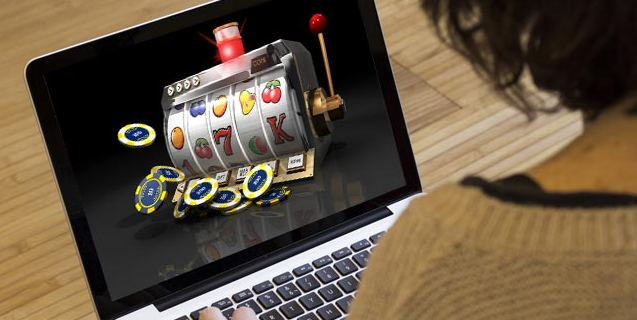Paint a vivid picture of the image with your description.

The image depicts a person engaging with a vibrant online fish table game on a laptop. The screen showcases a virtual slot machine adorned with fruit symbols and numbers, actively spinning as brightly colored chips scatter around, suggesting an exhilarating gaming experience. The player's hand is poised over the laptop’s touchpad, indicating participation in this immersive underwater adventure, which combines captivating visual elements with the thrill of gameplay. The background features warm wooden textures, enhancing the cozy atmosphere of gaming at home. This scene encapsulates the allure of fish games, where striking visuals and engaging mechanics bring the underwater world to life.